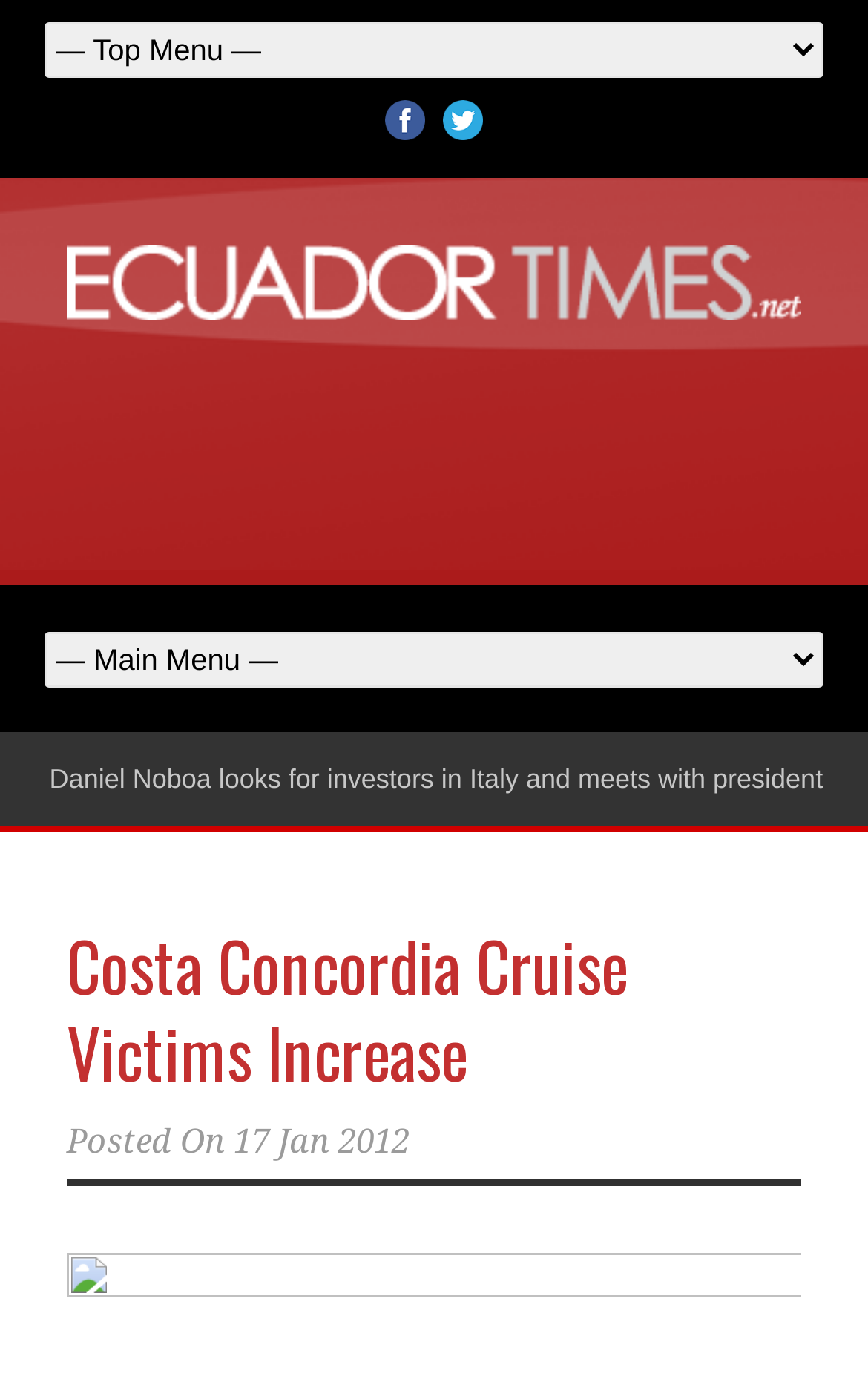Locate the bounding box of the UI element described in the following text: "Buy now!".

None